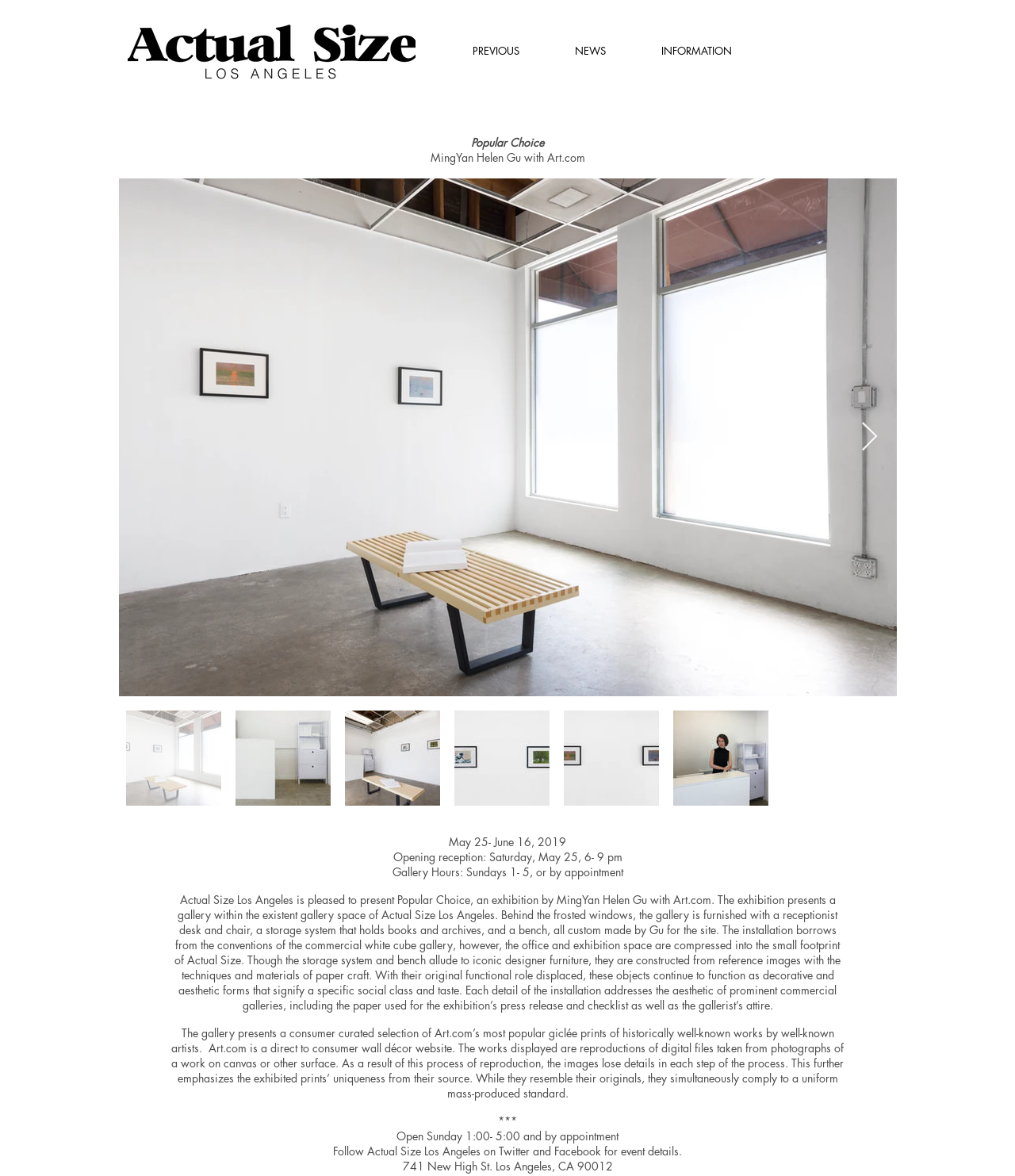What is the purpose of the storage system in the exhibition?
Using the image as a reference, answer the question with a short word or phrase.

To hold books and archives